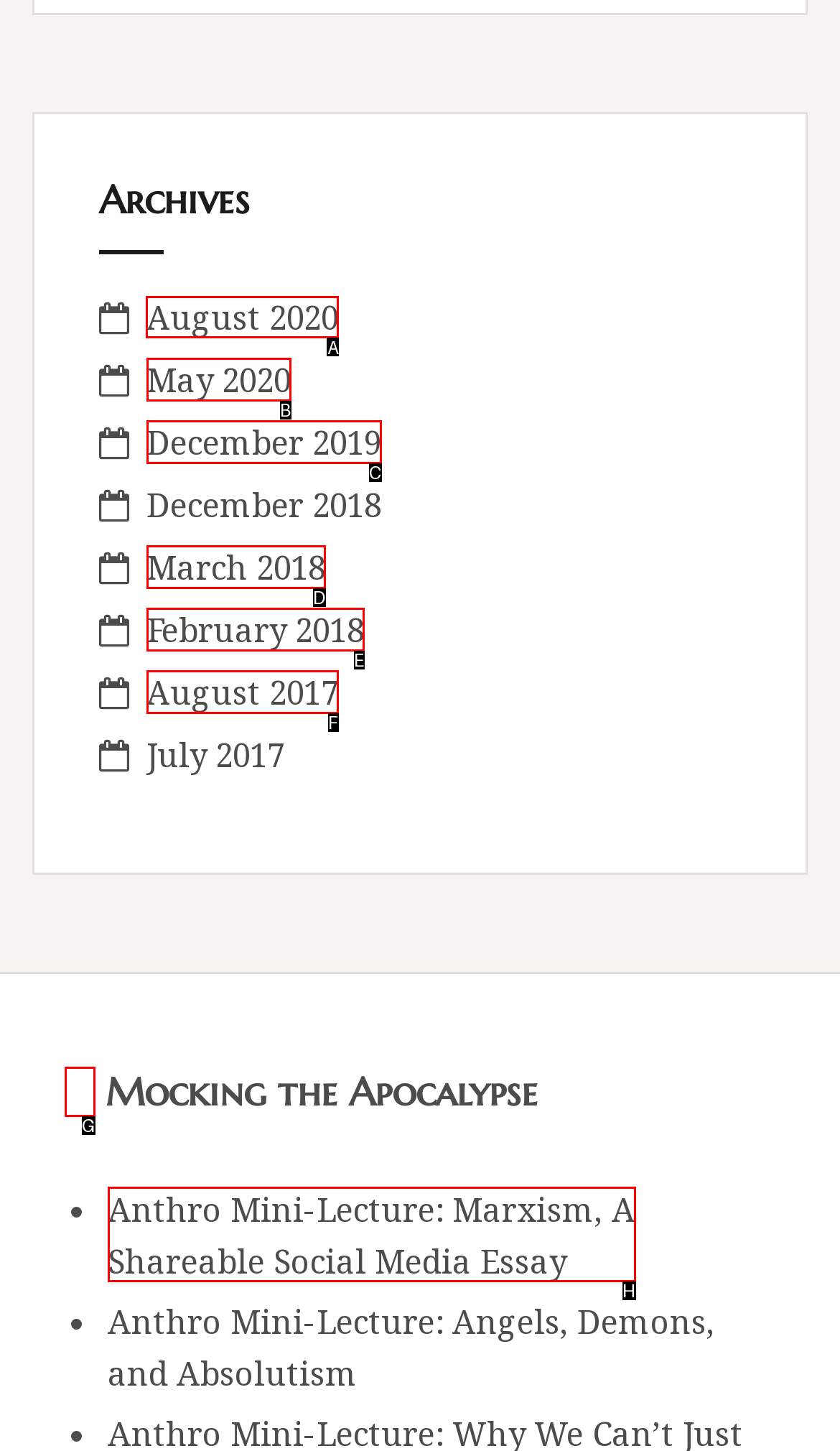Tell me which option I should click to complete the following task: View archives from August 2020 Answer with the option's letter from the given choices directly.

A